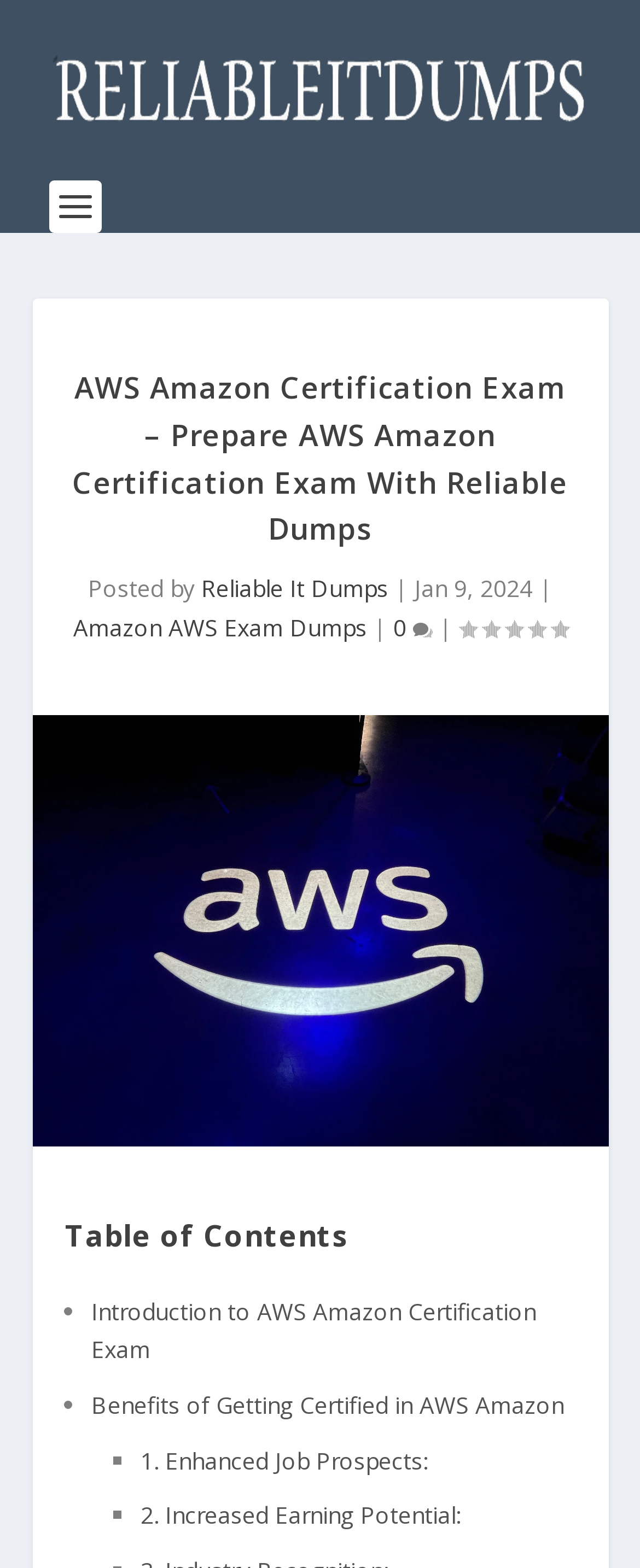Find the bounding box coordinates of the clickable area required to complete the following action: "Explore the Enhanced Job Prospects".

[0.219, 0.921, 0.668, 0.941]